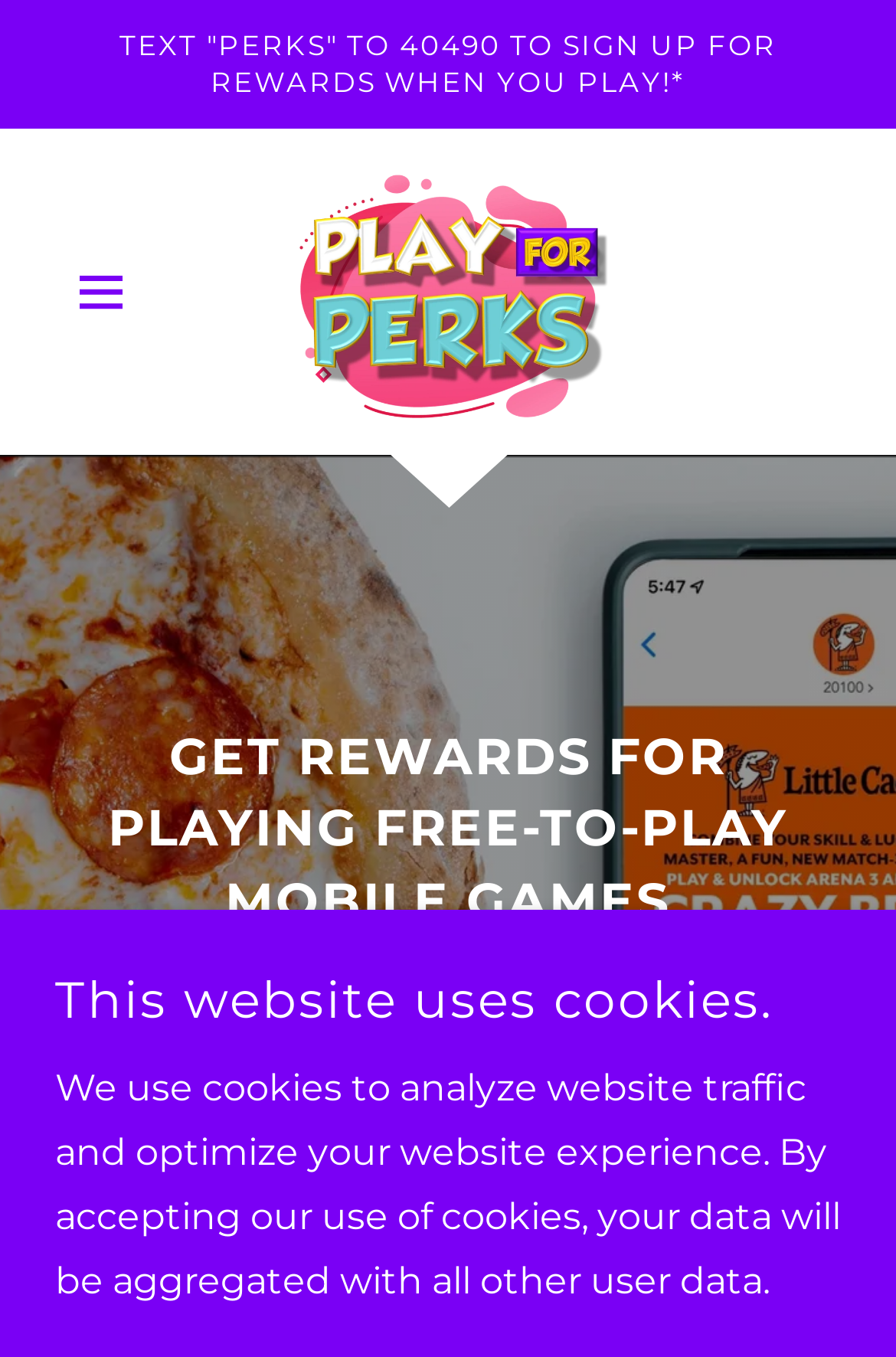What is the image below the top banner?
From the image, respond using a single word or phrase.

Play For Perks logo